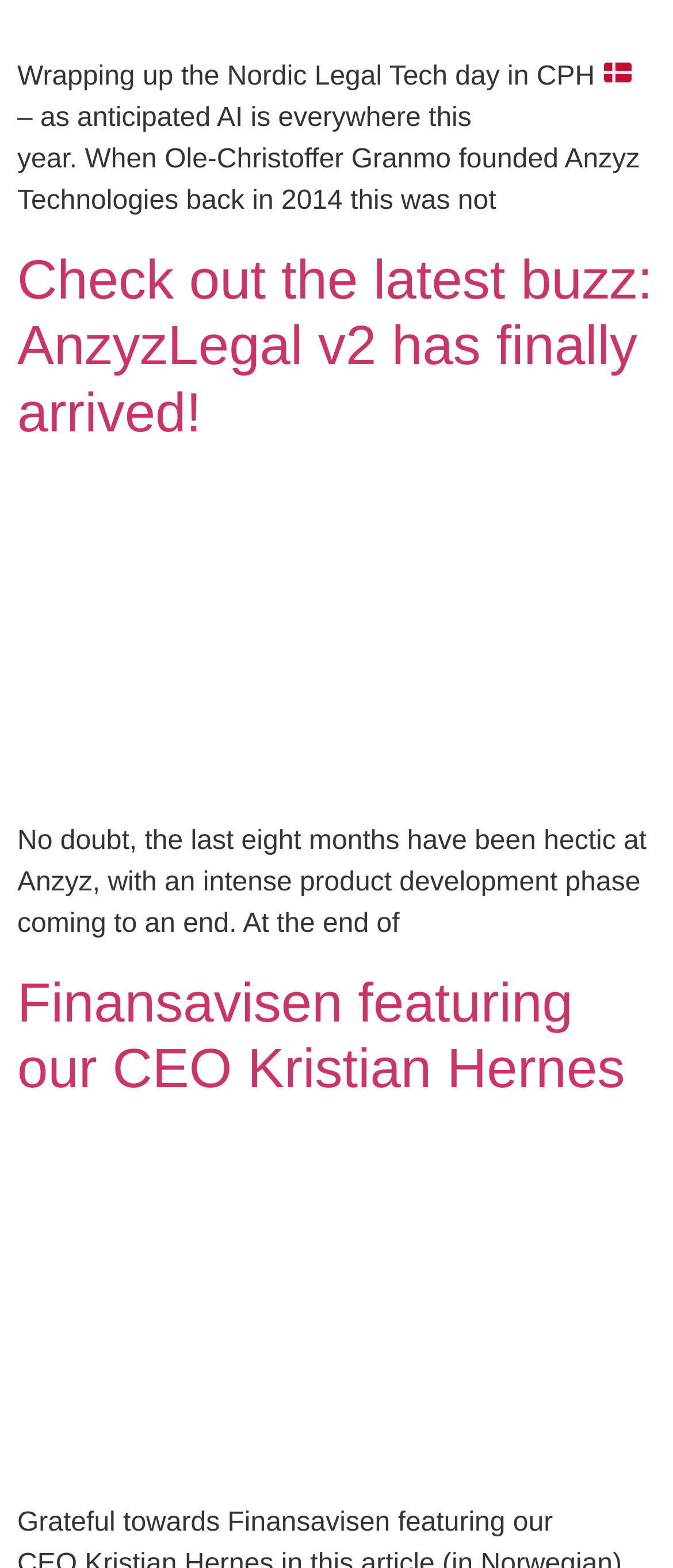What is the latest buzz about AnzyzLegal?
Using the image as a reference, answer the question with a short word or phrase.

v2 has finally arrived